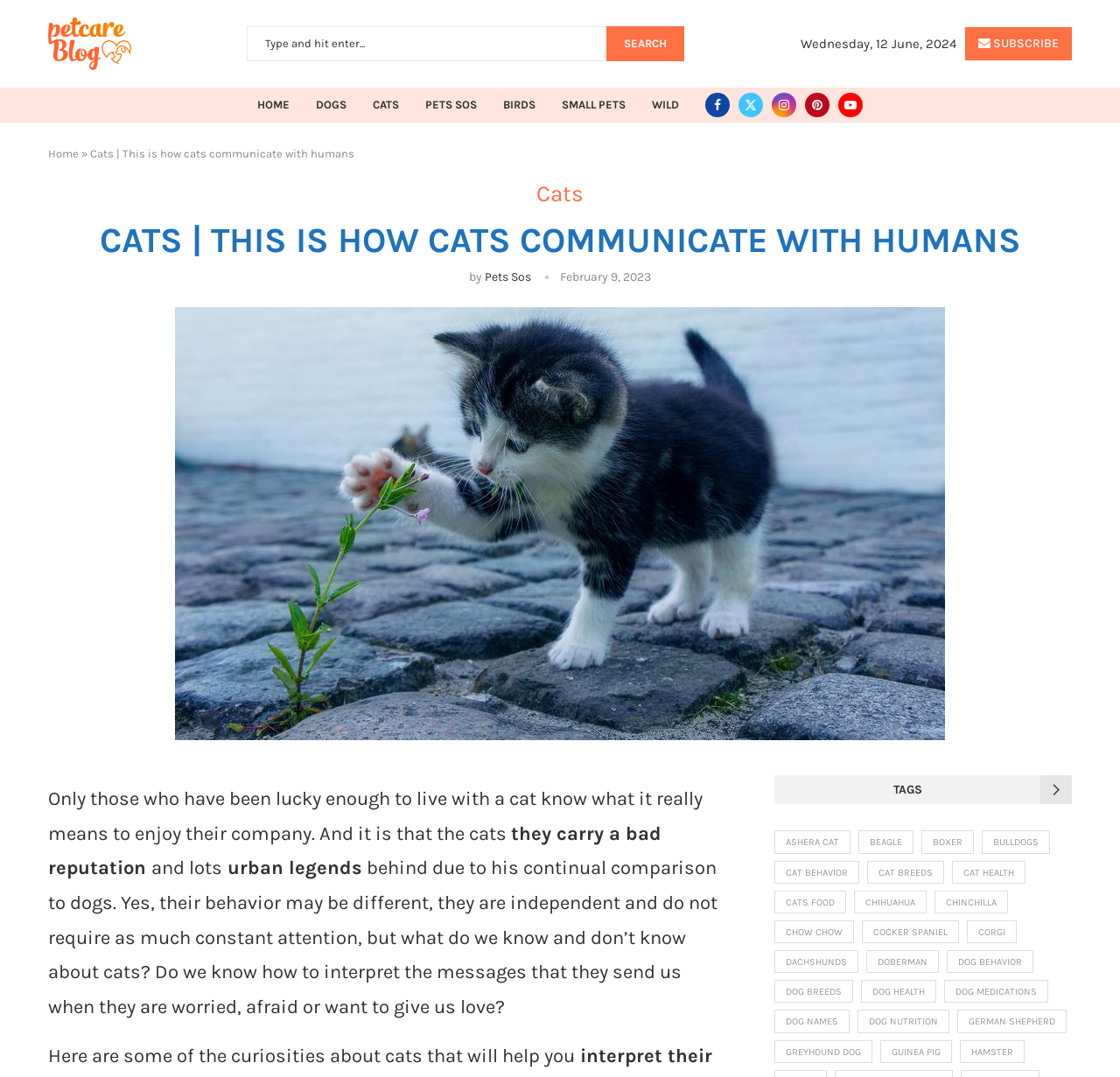Please answer the following question using a single word or phrase: 
What is the website's name?

Pets Sos